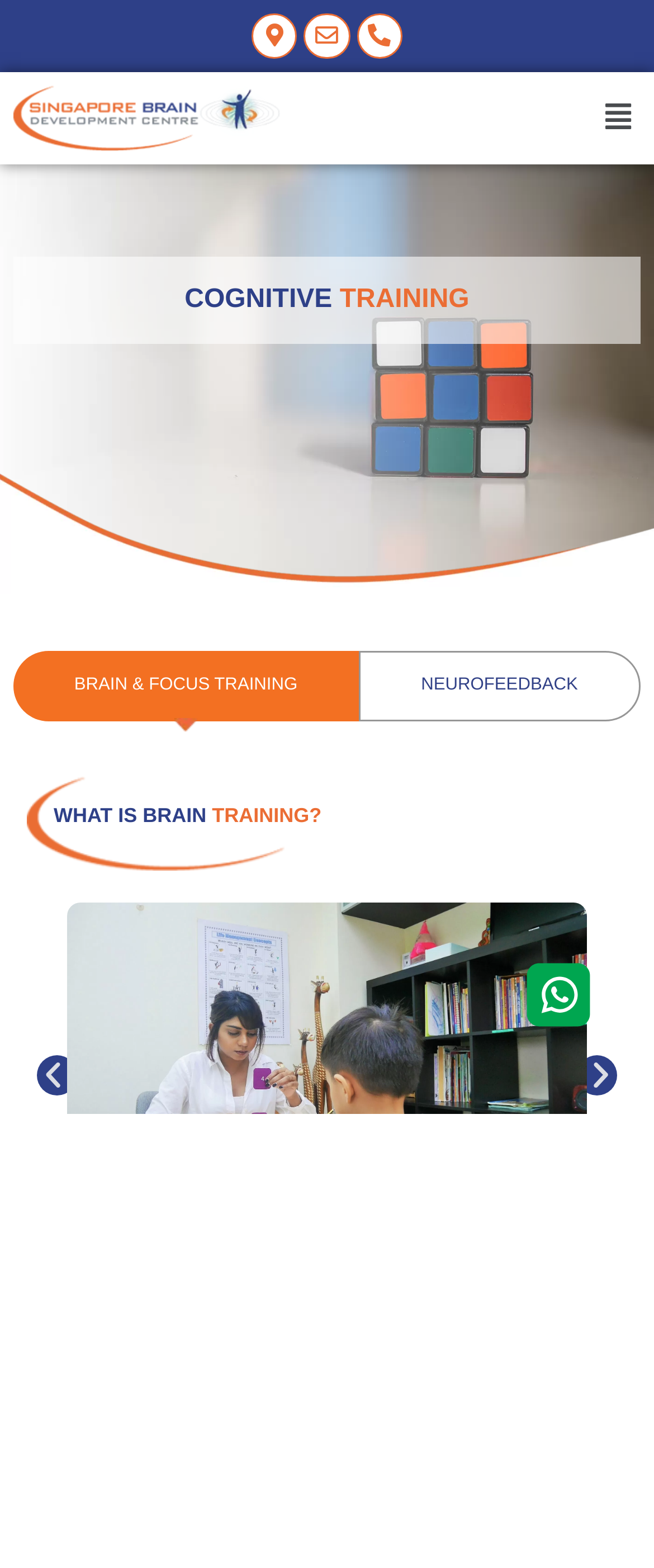What is the purpose of the 'BRAIN & FOCUS TRAINING' section?
From the screenshot, provide a brief answer in one word or phrase.

Brain training